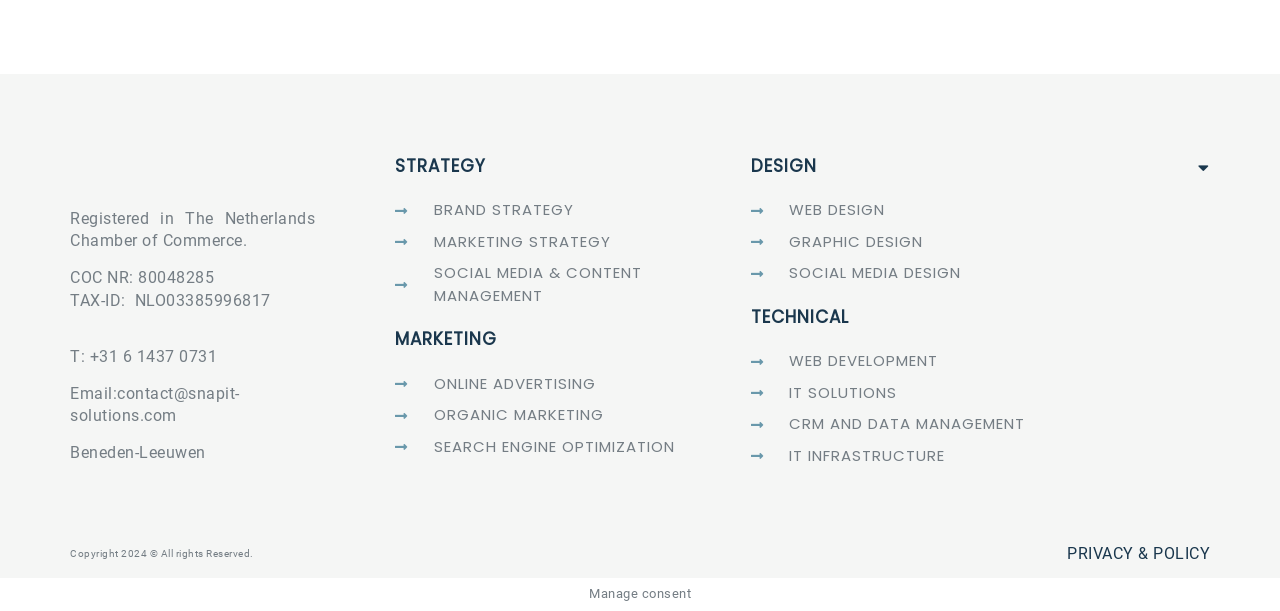Respond to the question with just a single word or phrase: 
What is the company's email address?

contact@snapit-solutions.com